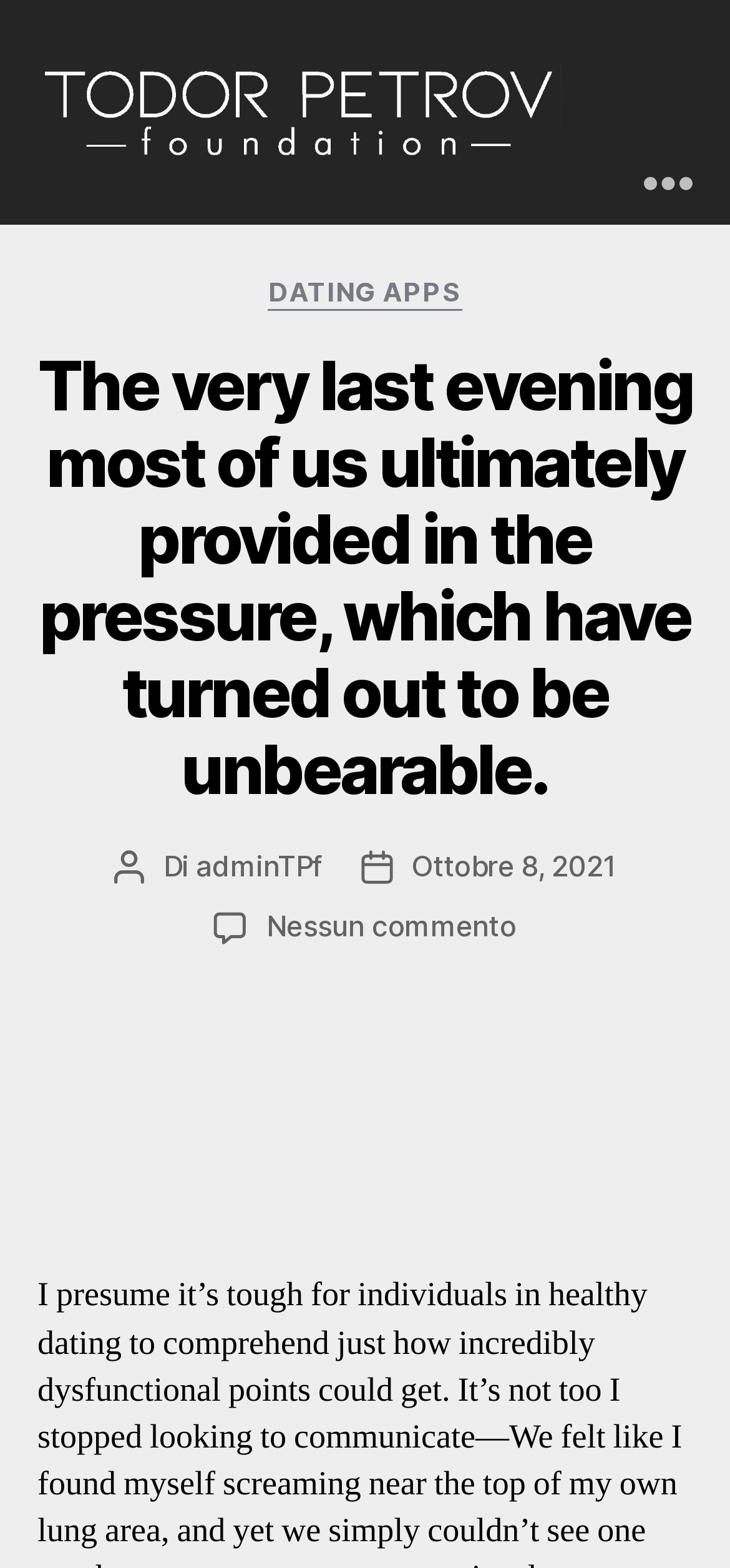Refer to the image and answer the question with as much detail as possible: When was the article published?

I determined the publication date of the article by looking at the link 'Ottobre 8, 2021' which is adjacent to the StaticText 'Di' and the author's name.